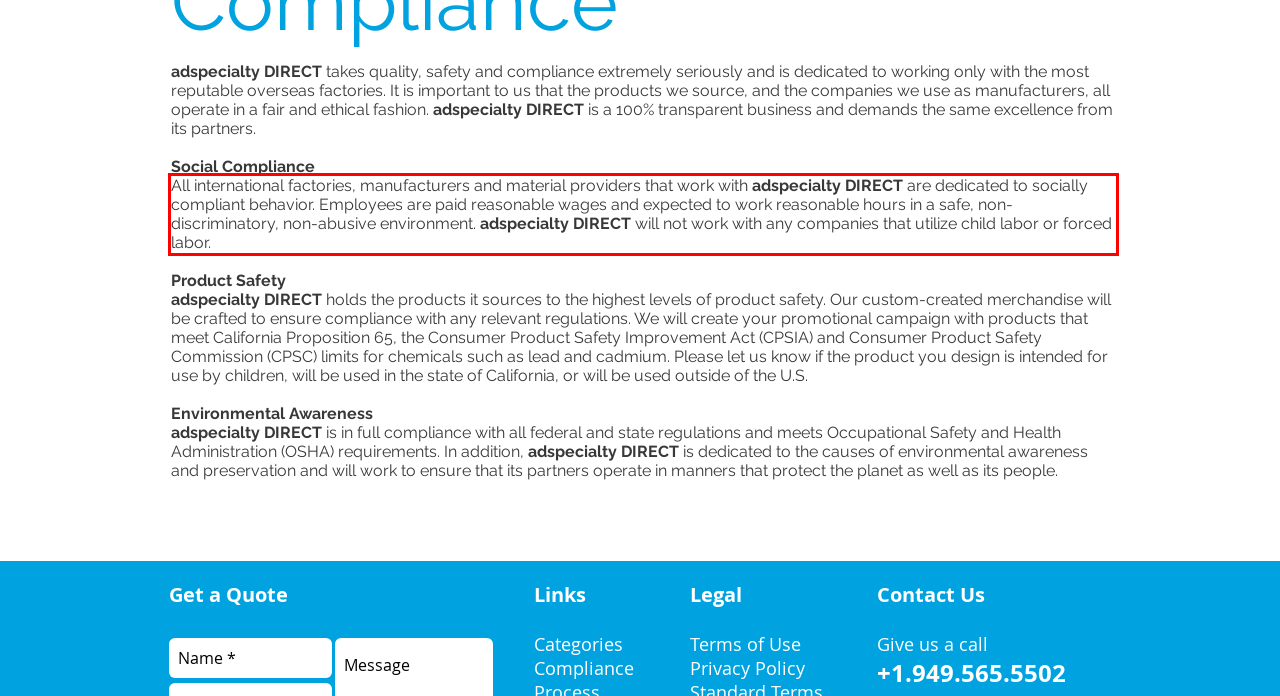Using the provided webpage screenshot, identify and read the text within the red rectangle bounding box.

All international factories, manufacturers and material providers that work with adspecialty DIRECT are dedicated to socially compliant behavior. Employees are paid reasonable wages and expected to work reasonable hours in a safe, non-discriminatory, non-abusive environment. adspecialty DIRECT will not work with any companies that utilize child labor or forced labor.